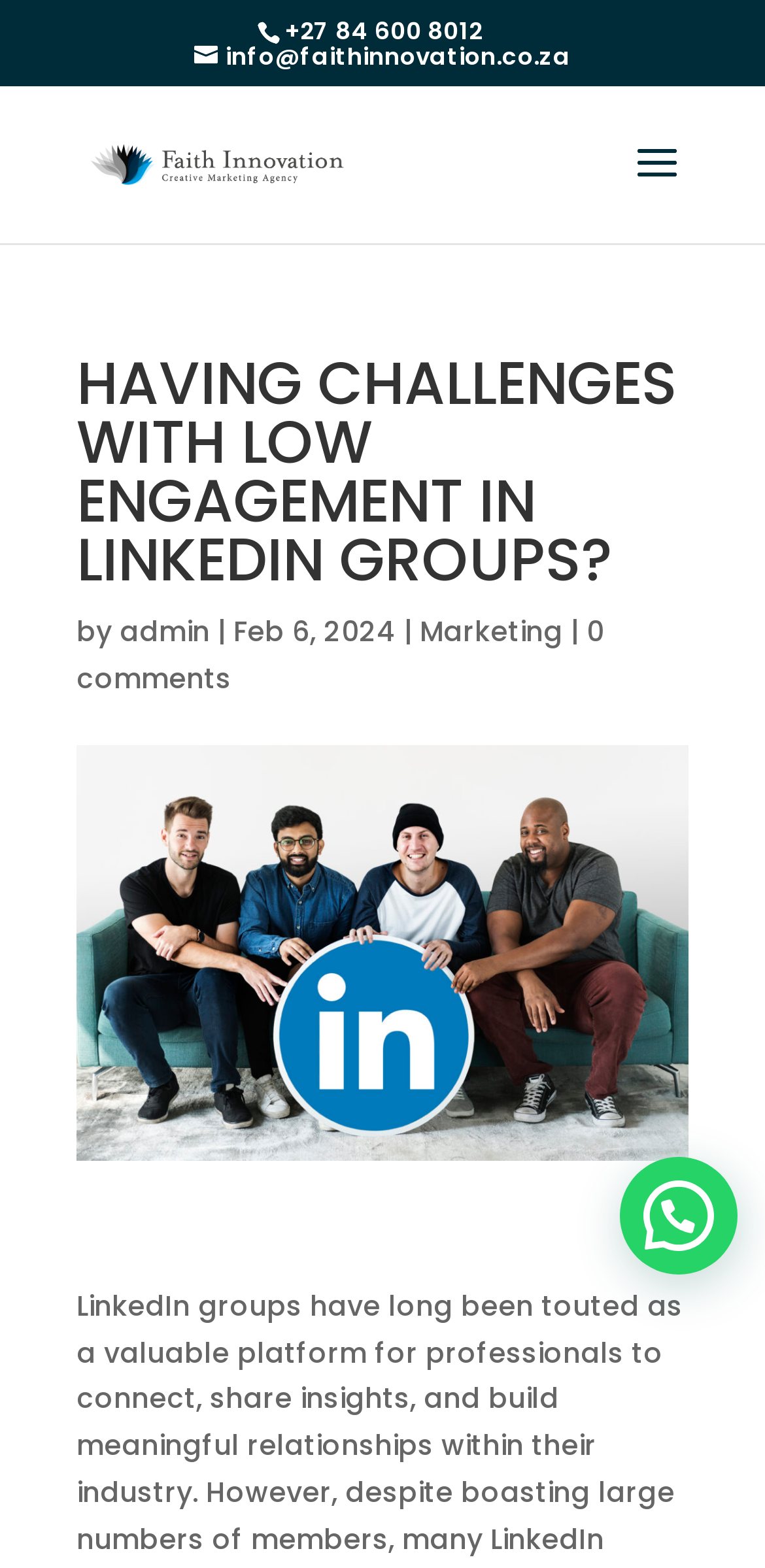Locate the primary headline on the webpage and provide its text.

HAVING CHALLENGES WITH LOW ENGAGEMENT IN LINKEDIN GROUPS?